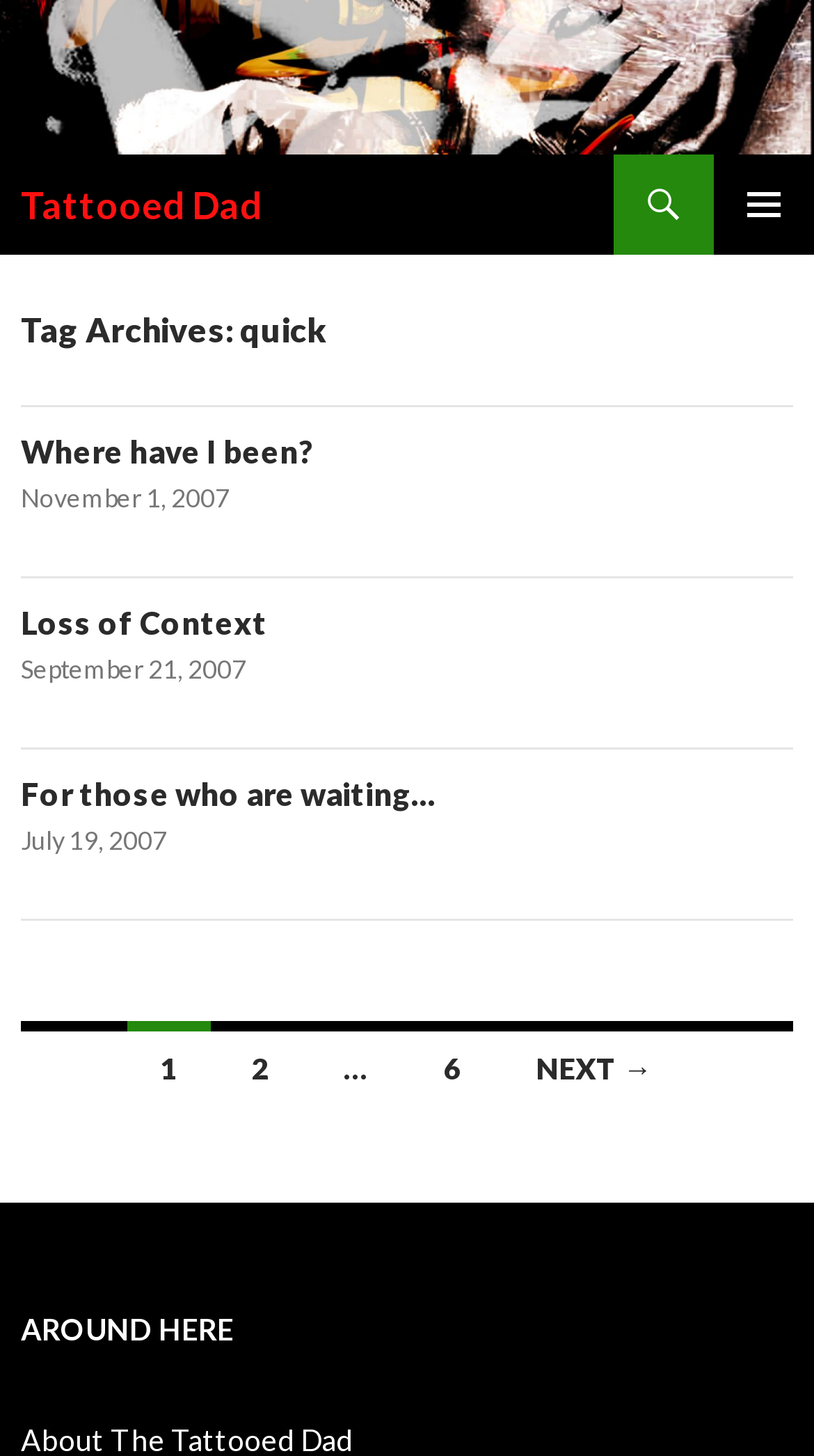Based on the visual content of the image, answer the question thoroughly: What is the name of the blog?

The name of the blog can be determined by looking at the heading element with the text 'Tattooed Dad' which is a child of the root element.